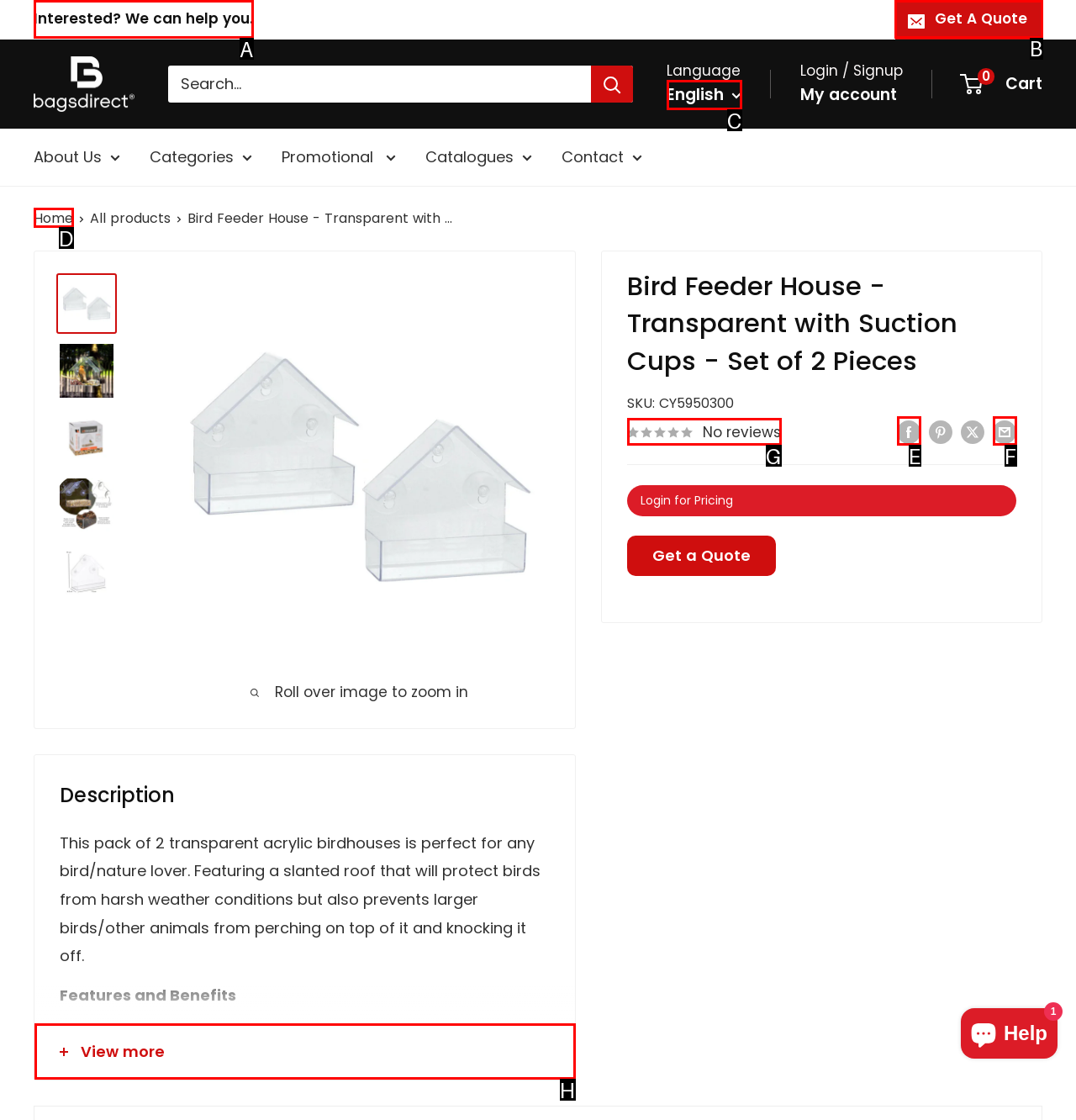Select the letter of the element you need to click to complete this task: Get a quote
Answer using the letter from the specified choices.

B